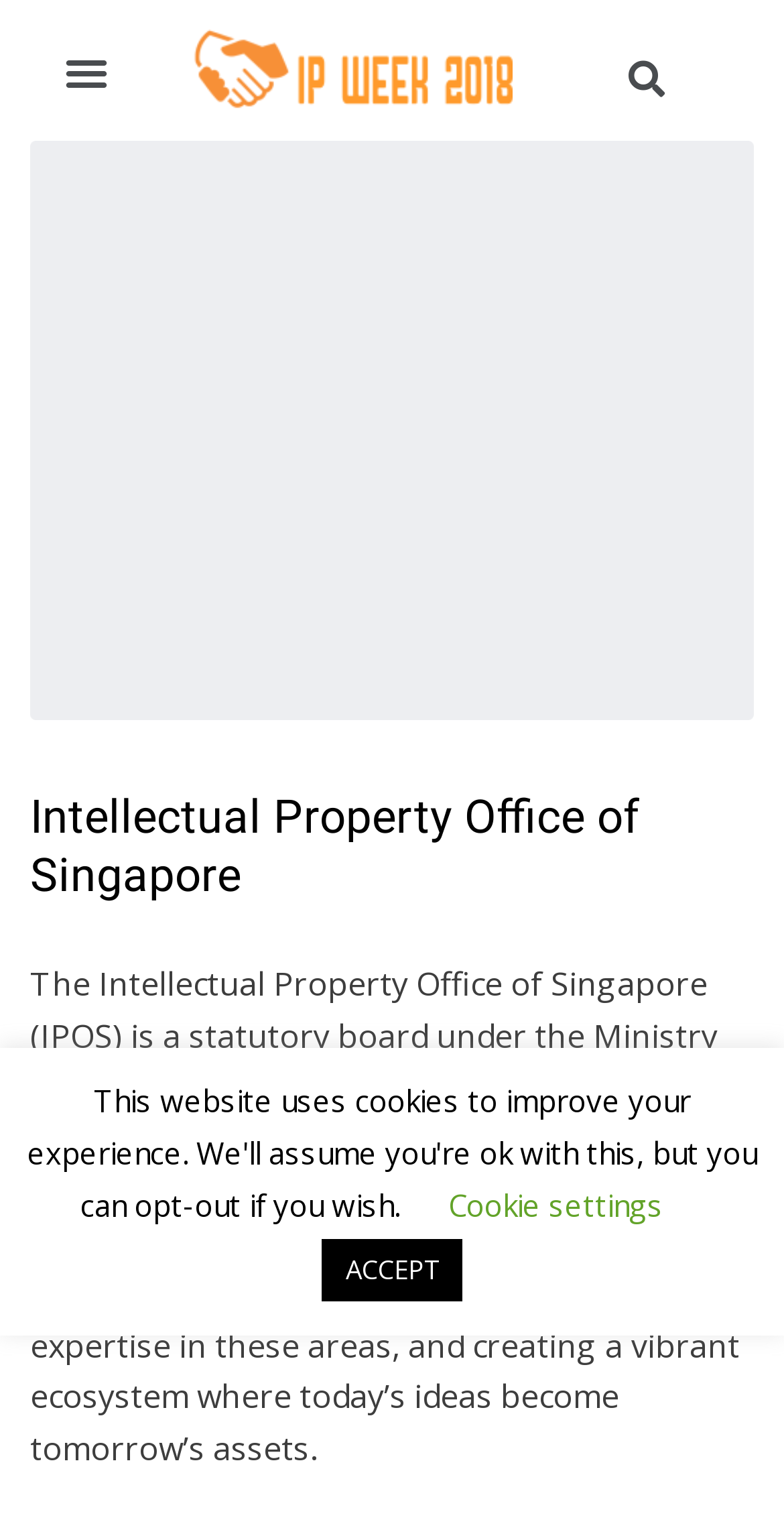What is the name of the organization?
Examine the image and provide an in-depth answer to the question.

I found the answer by looking at the heading element on the webpage, which contains the text 'Intellectual Property Office of Singapore'.